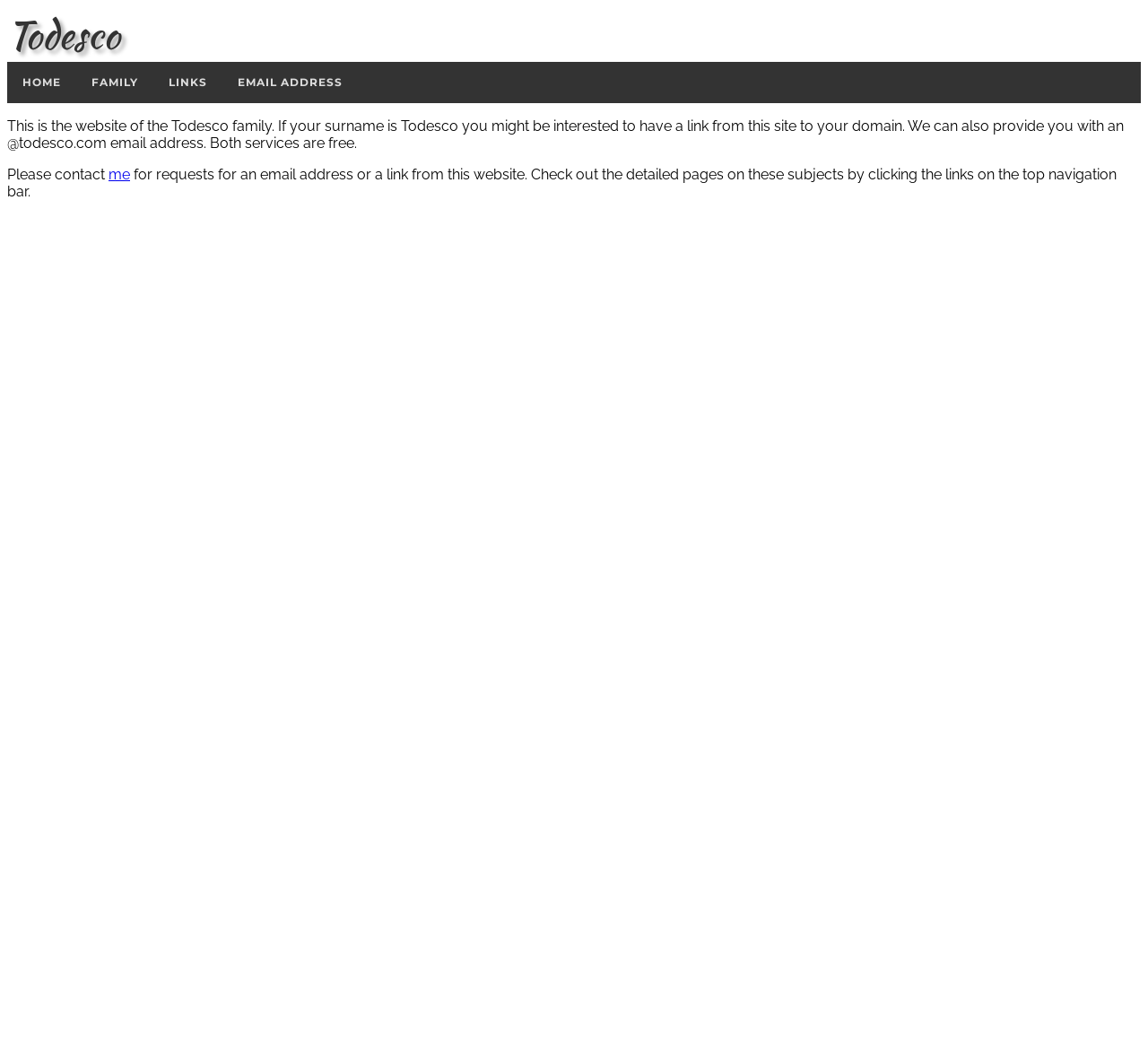Given the content of the image, can you provide a detailed answer to the question?
What is the format of the email address provided?

The website provides email addresses in the format of '@todesco.com', which can be requested by contacting the website administrator.